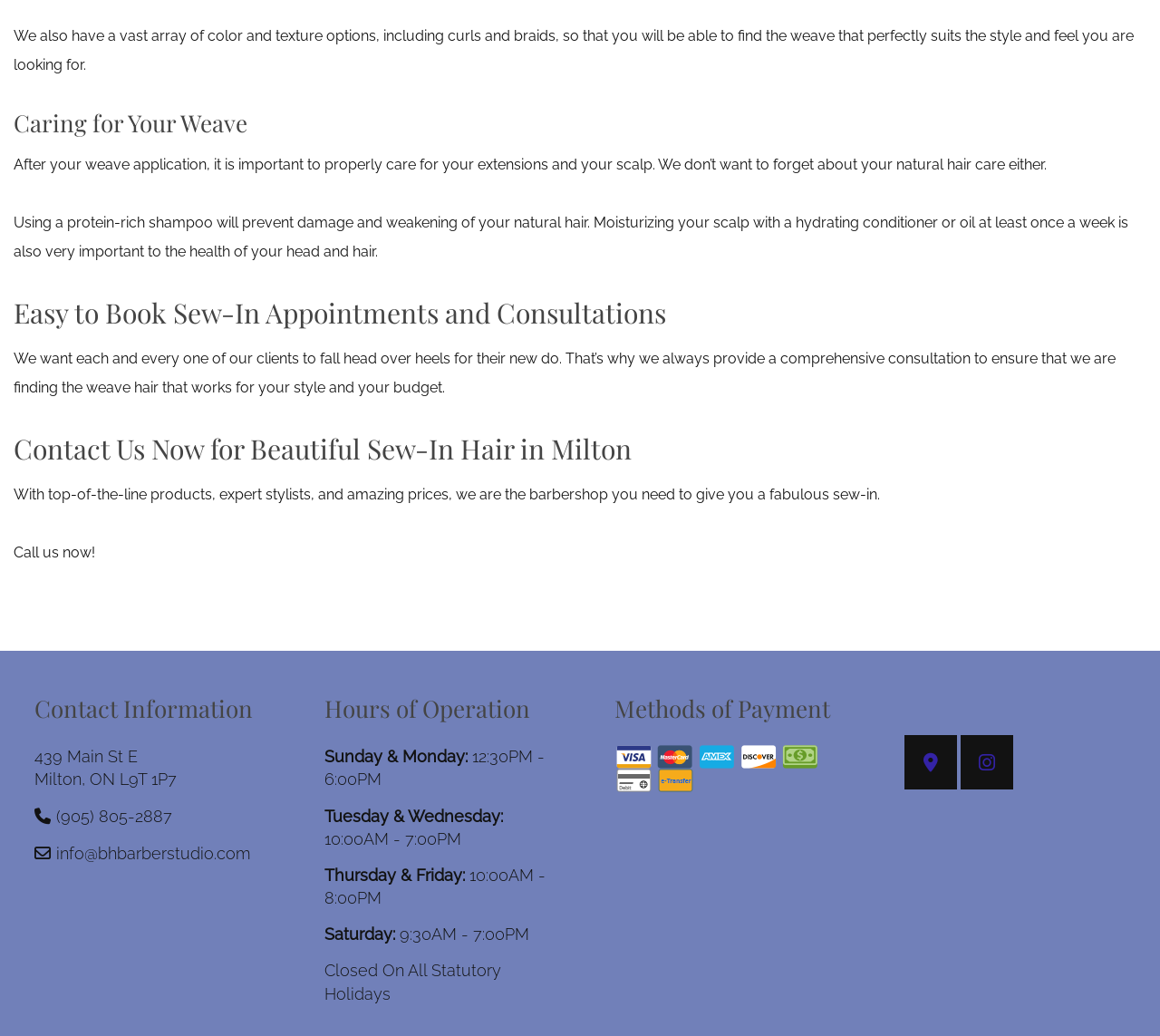Using the webpage screenshot, find the UI element described by Privacy Policy. Provide the bounding box coordinates in the format (top-left x, top-left y, bottom-right x, bottom-right y), ensuring all values are floating point numbers between 0 and 1.

None